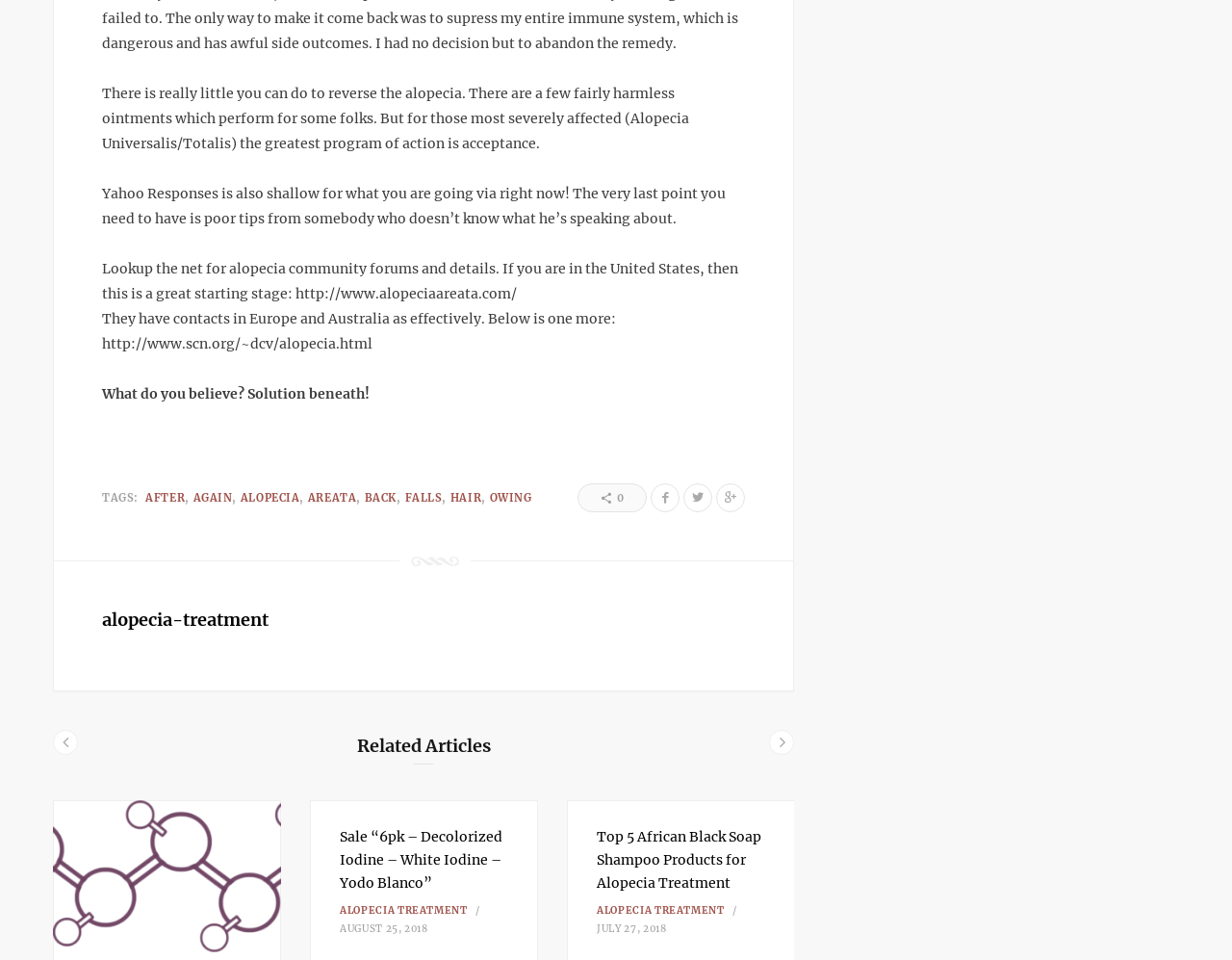Using the webpage screenshot and the element description Alopecia Treatment, determine the bounding box coordinates. Specify the coordinates in the format (top-left x, top-left y, bottom-right x, bottom-right y) with values ranging from 0 to 1.

[0.484, 0.942, 0.588, 0.955]